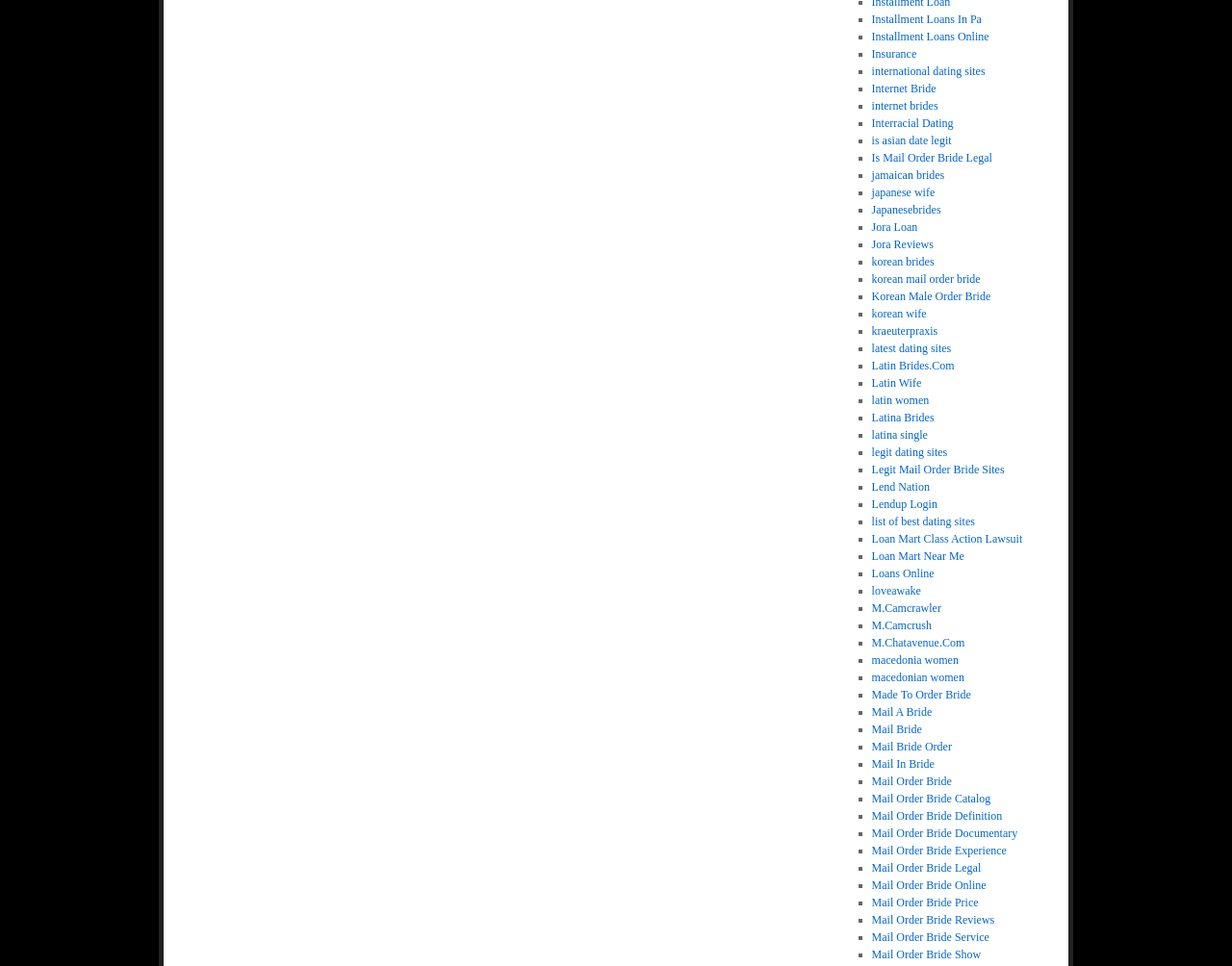Determine the bounding box coordinates in the format (top-left x, top-left y, bottom-right x, bottom-right y). Ensure all values are floating point numbers between 0 and 1. Identify the bounding box of the UI element described by: latest dating sites

[0.707, 0.354, 0.772, 0.368]